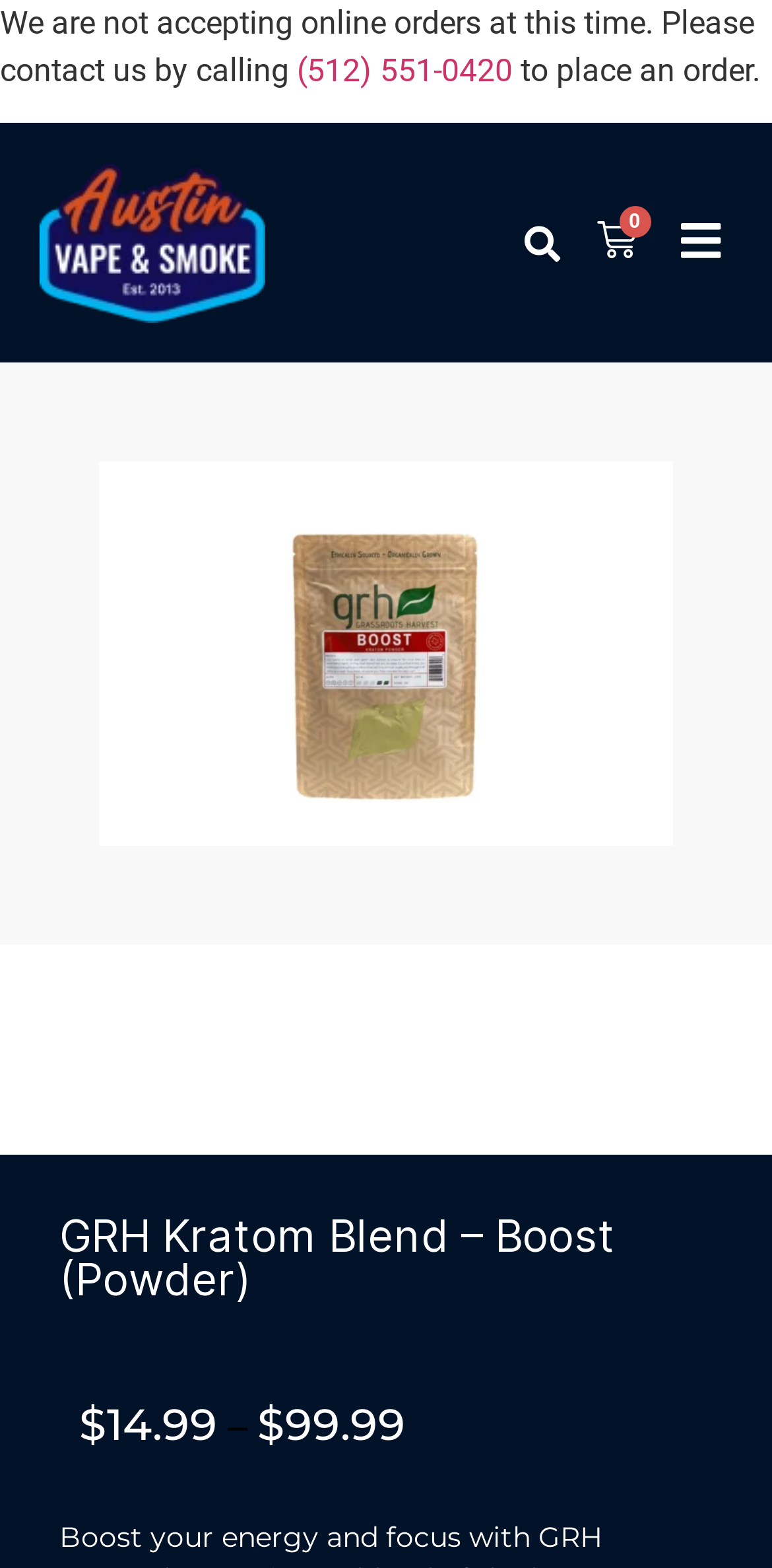Please answer the following question using a single word or phrase: 
What is the phone number to place an order?

(512) 551-0420